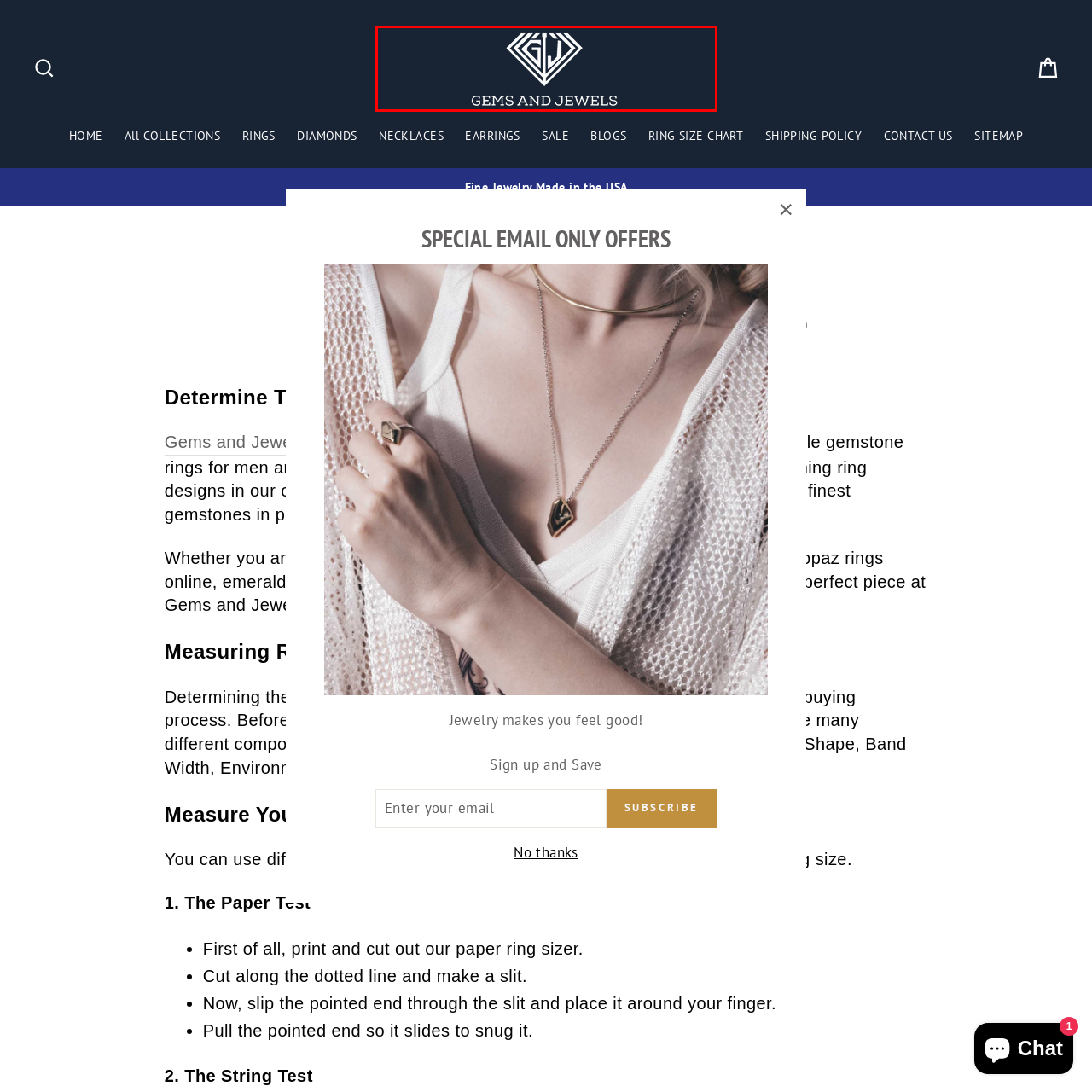Observe the image enclosed by the red rectangle, What is the font color of the logo?
 Give a single word or phrase as your answer.

Sleek white